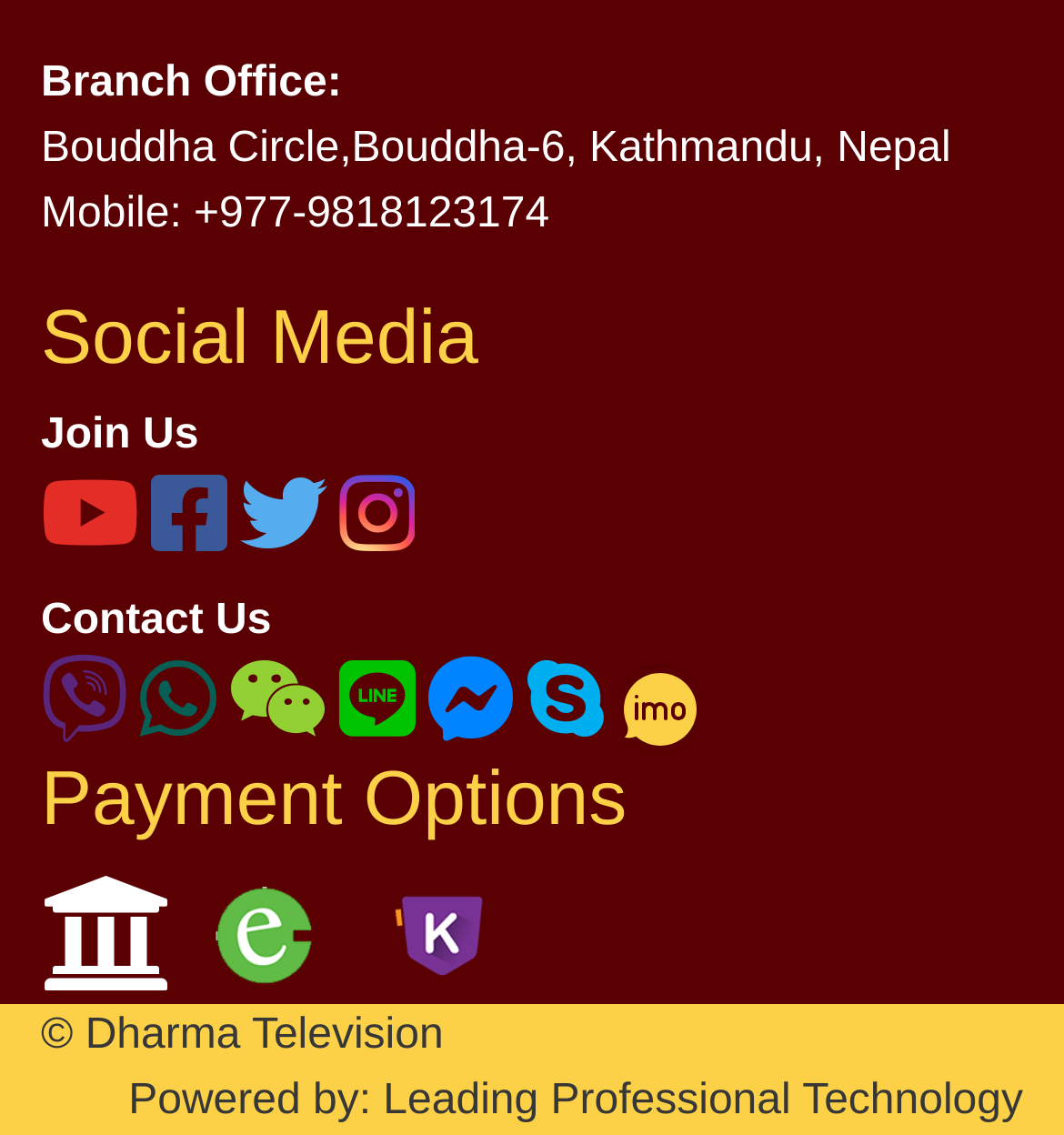Please identify the bounding box coordinates of the element I need to click to follow this instruction: "Click on Contact Us".

[0.038, 0.528, 0.255, 0.568]